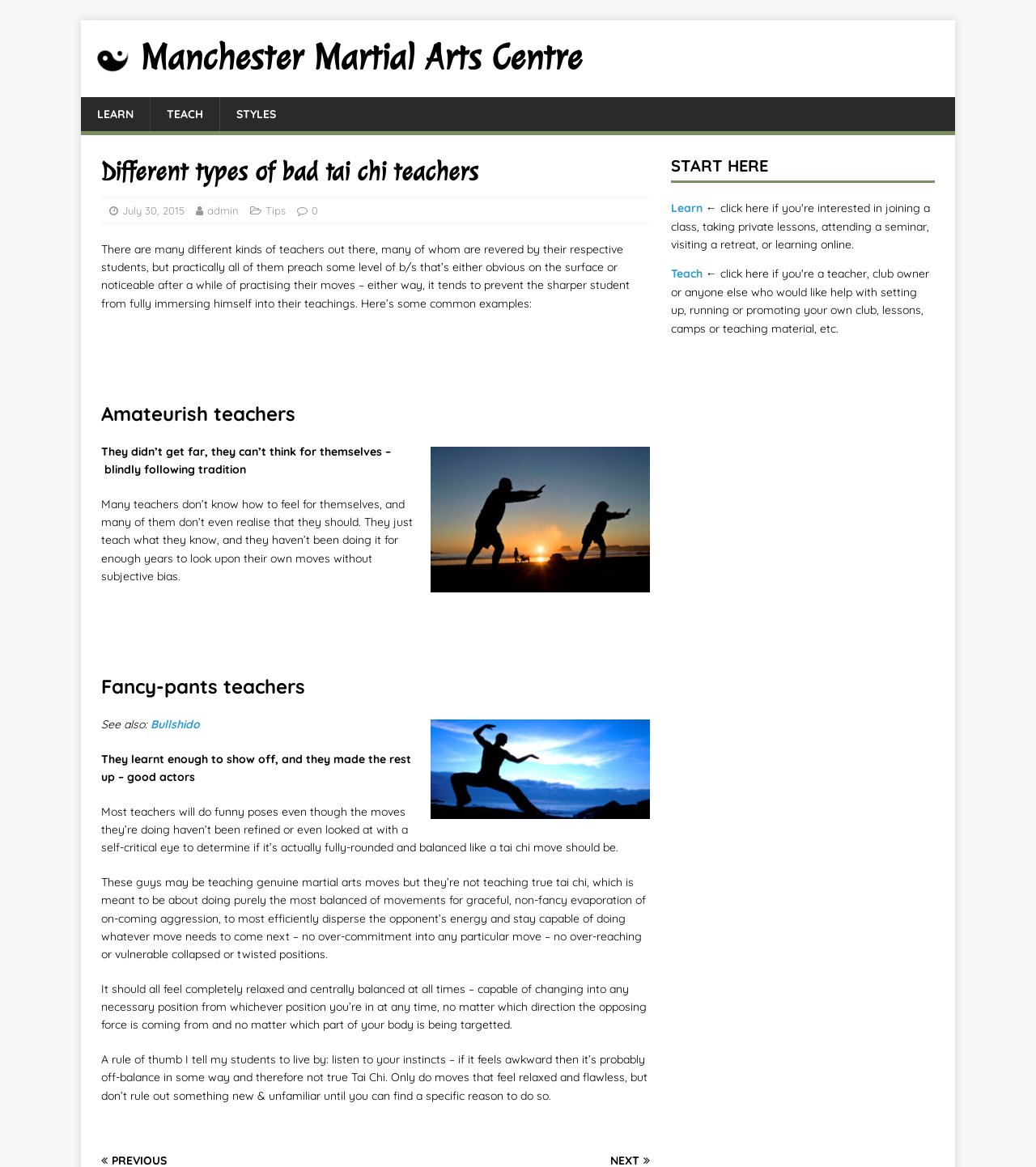Please specify the bounding box coordinates of the region to click in order to perform the following instruction: "Click on the 'START HERE' link".

[0.647, 0.133, 0.902, 0.157]